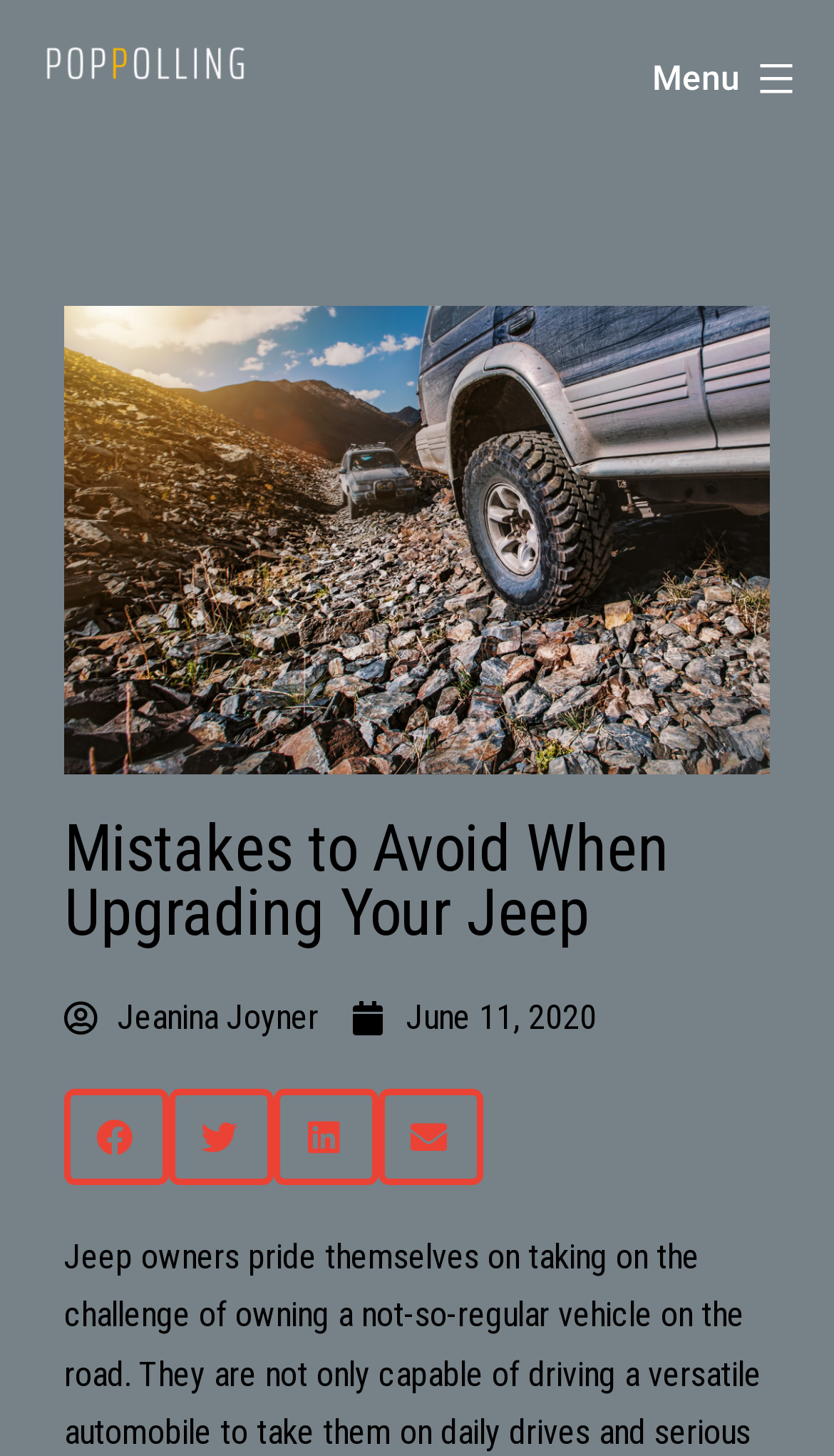What is the main topic of the article?
Answer briefly with a single word or phrase based on the image.

Jeep modification mistakes